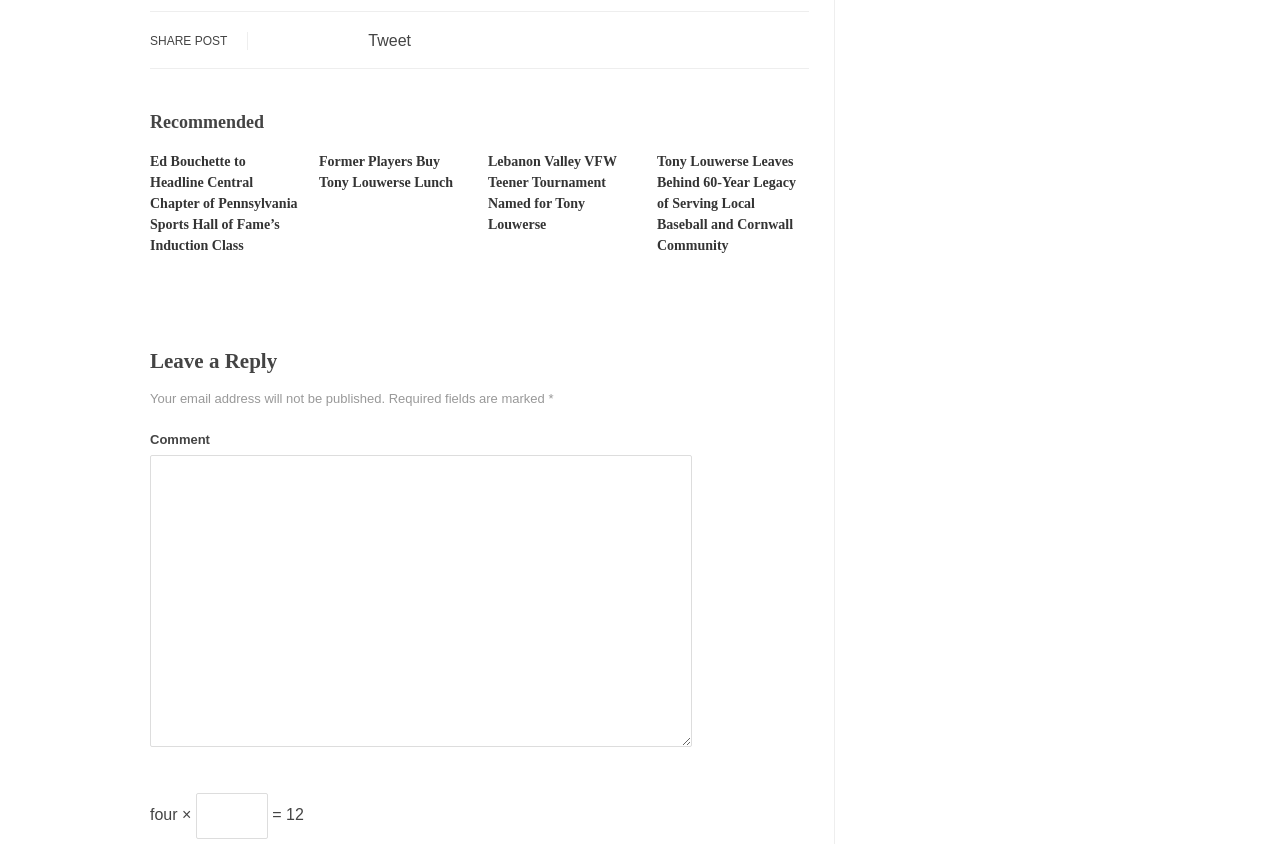What is the purpose of the 'Leave a Reply' section?
Based on the screenshot, provide a one-word or short-phrase response.

Replying to a post